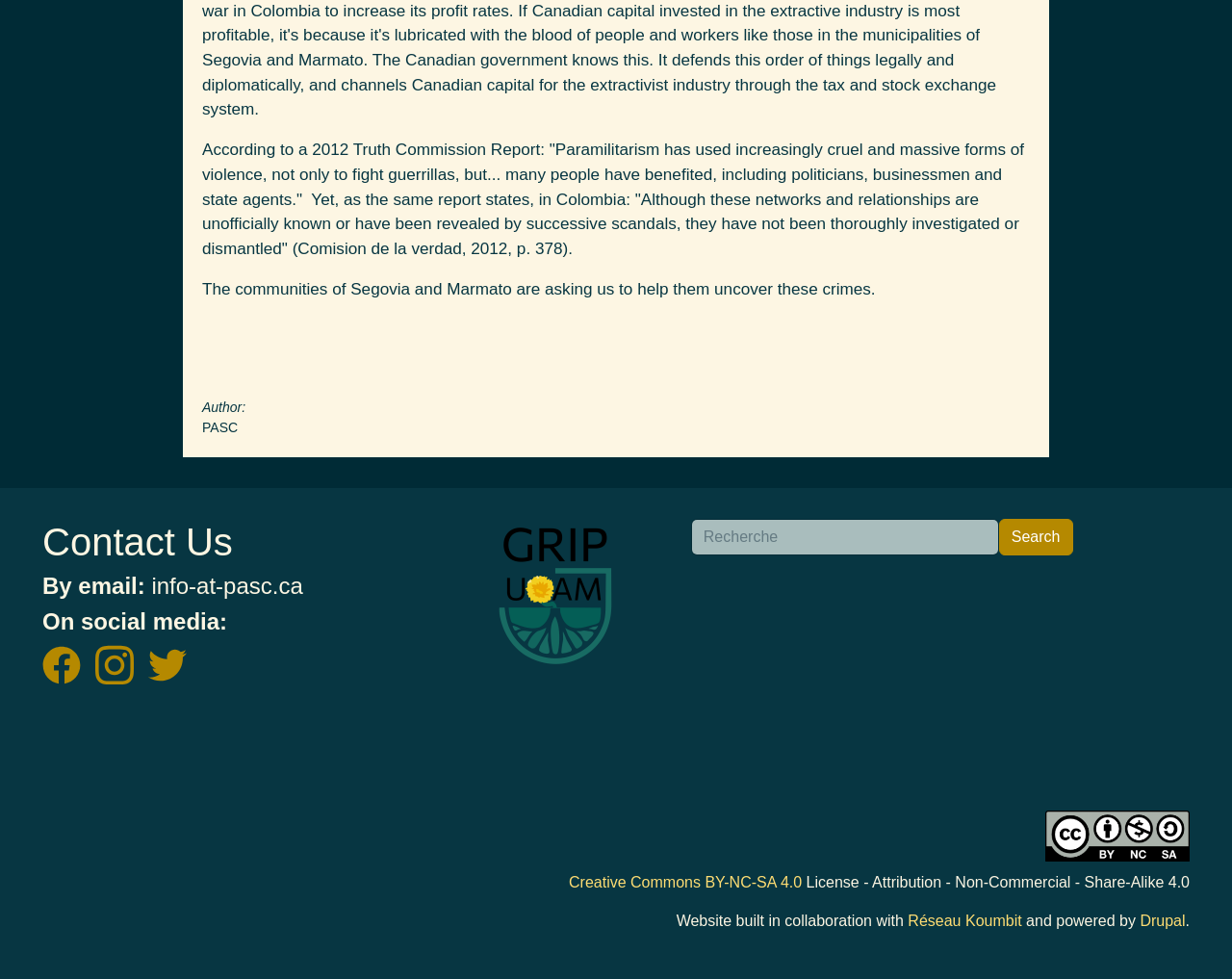Using the provided element description "parent_node: Search name="search_api_fulltext" placeholder="Recherche"", determine the bounding box coordinates of the UI element.

[0.561, 0.53, 0.811, 0.567]